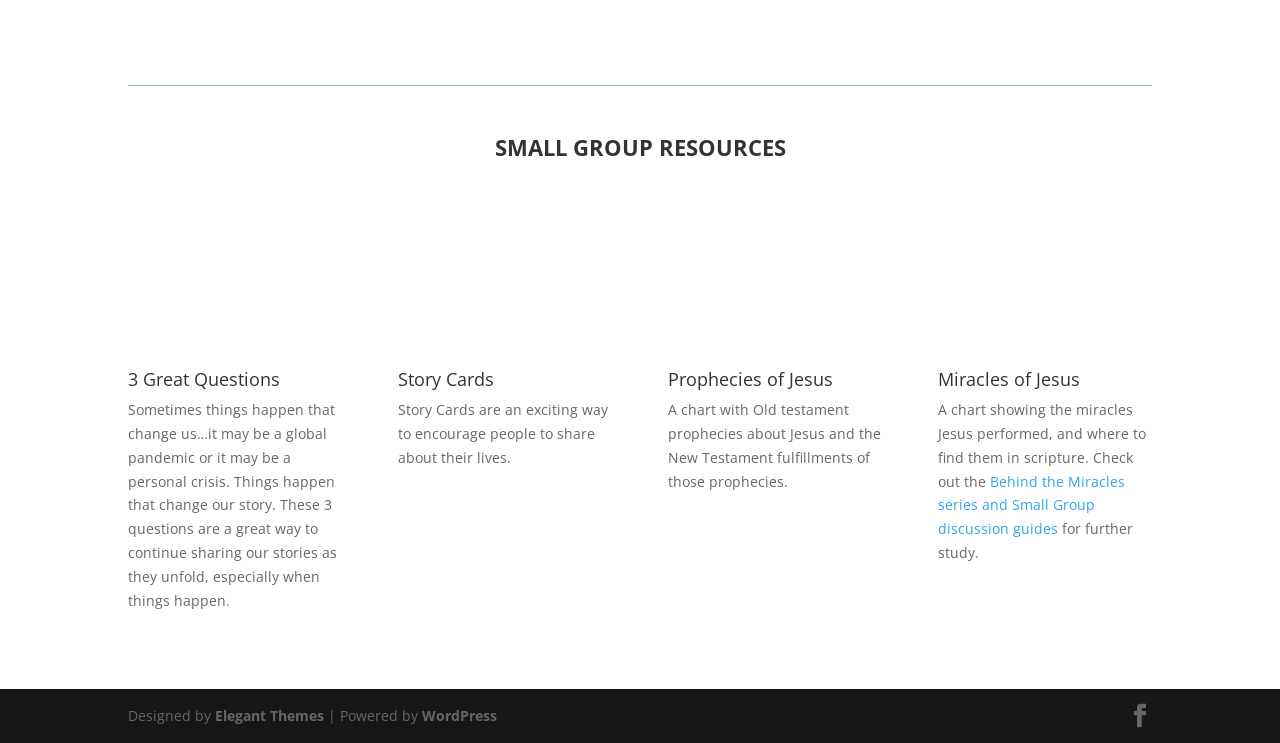Answer the question below in one word or phrase:
What is the purpose of 'Story Cards'?

encourage people to share